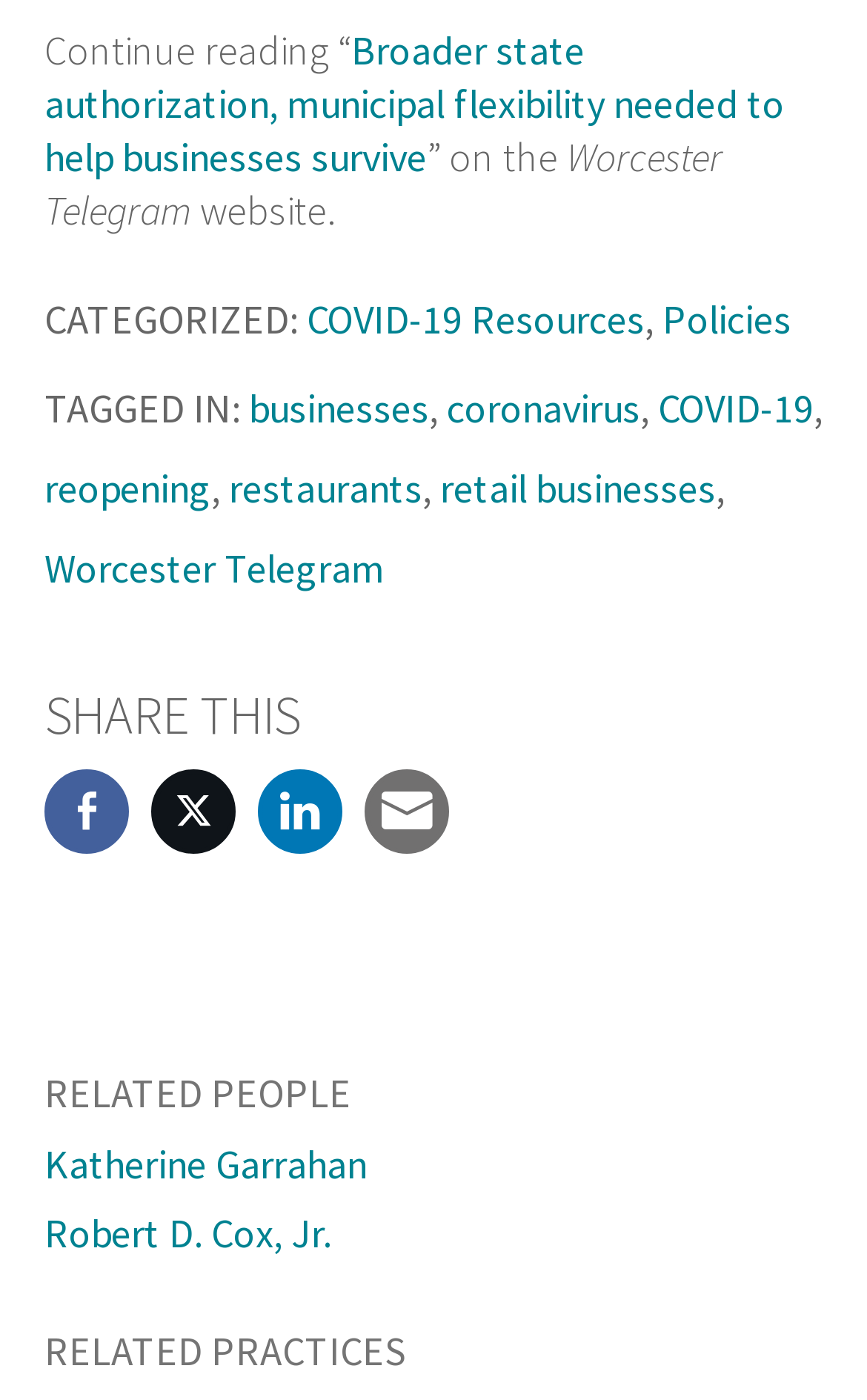Using the provided element description: "COVID-19 Resources", identify the bounding box coordinates. The coordinates should be four floats between 0 and 1 in the order [left, top, right, bottom].

[0.354, 0.21, 0.744, 0.246]